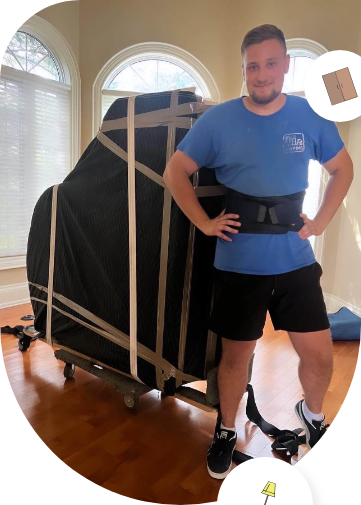What is covering the piano?
Observe the image and answer the question with a one-word or short phrase response.

a protective blanket and straps